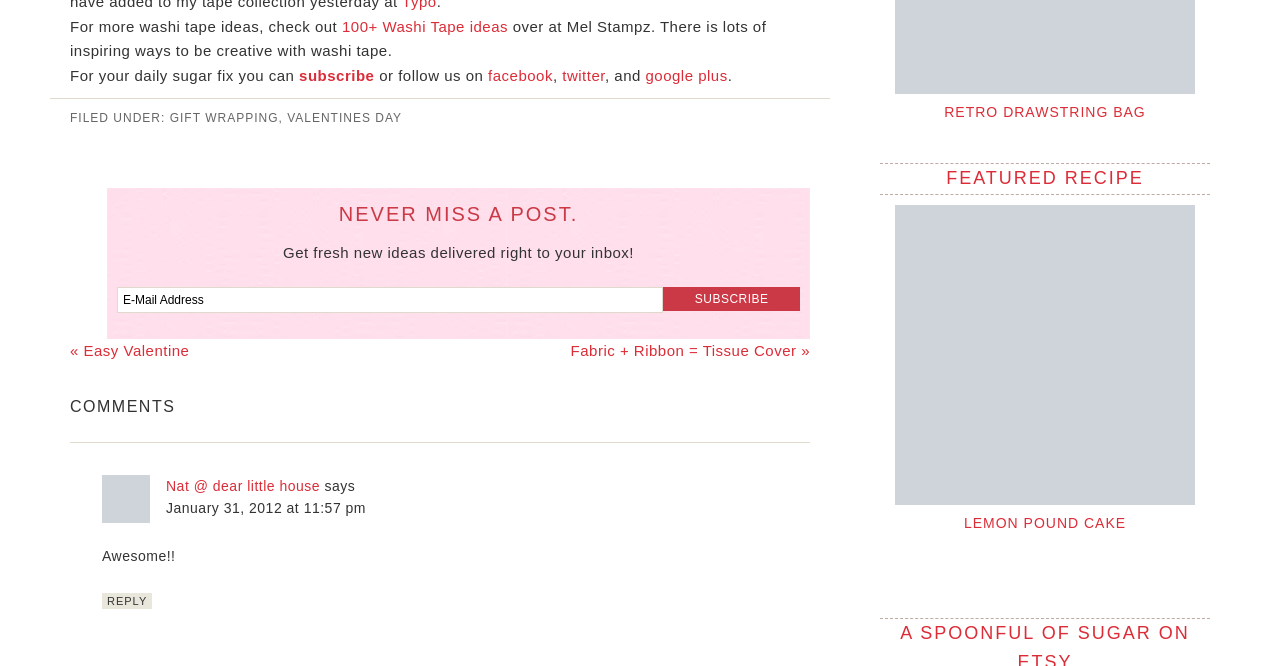Who wrote the comment 'Awesome!!'?
Please give a detailed answer to the question using the information shown in the image.

The comment 'Awesome!!' is written by Nat @ dear little house, as indicated by the text 'Nat @ dear little house says' above the comment.